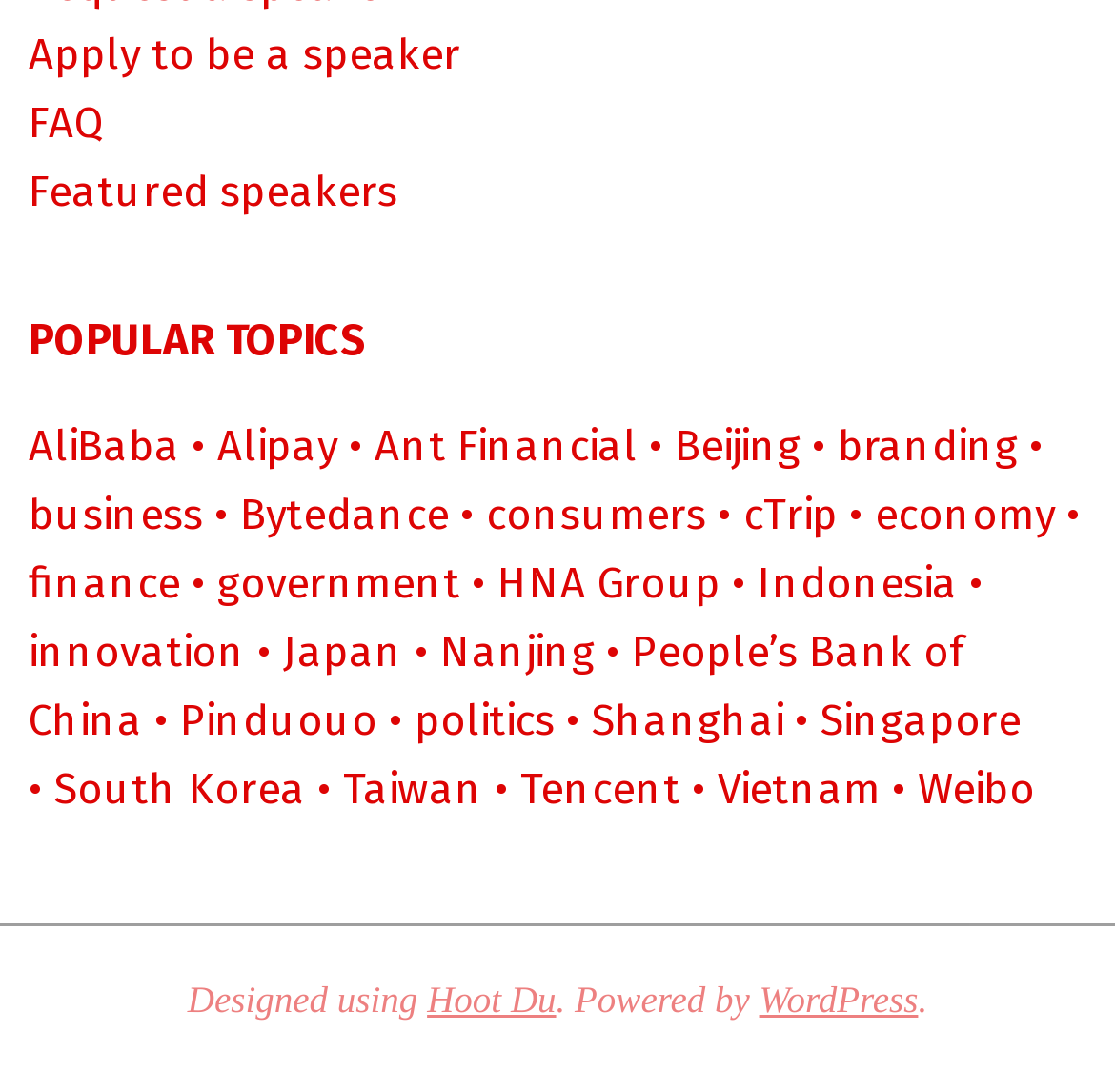How many links are there under the 'POPULAR TOPICS' heading? Based on the image, give a response in one word or a short phrase.

24